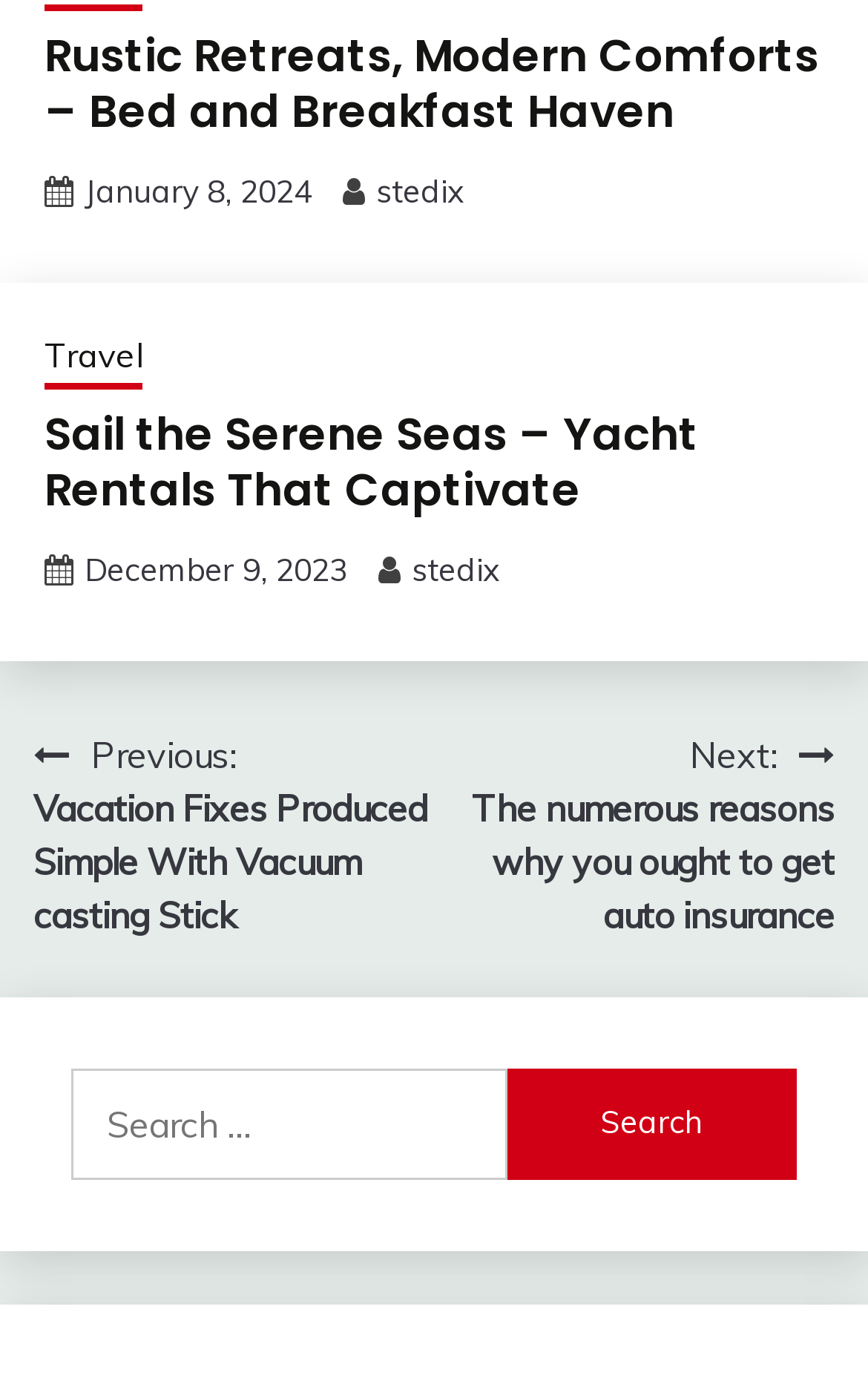Please identify the bounding box coordinates of the element's region that I should click in order to complete the following instruction: "Click on the 'Next' button". The bounding box coordinates consist of four float numbers between 0 and 1, i.e., [left, top, right, bottom].

[0.5, 0.526, 0.962, 0.68]